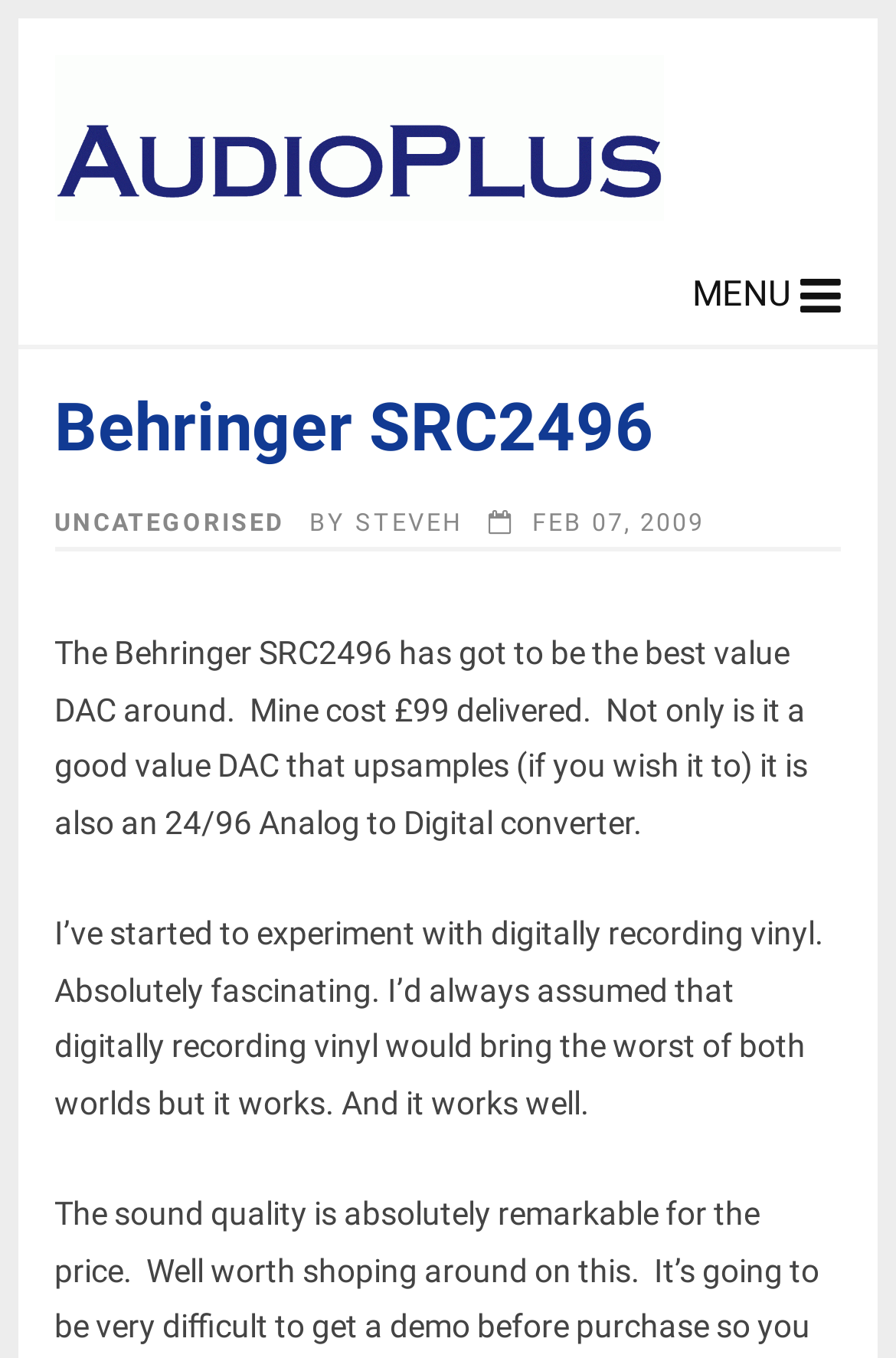Identify the bounding box for the UI element that is described as follows: "title="Linkedin"".

None